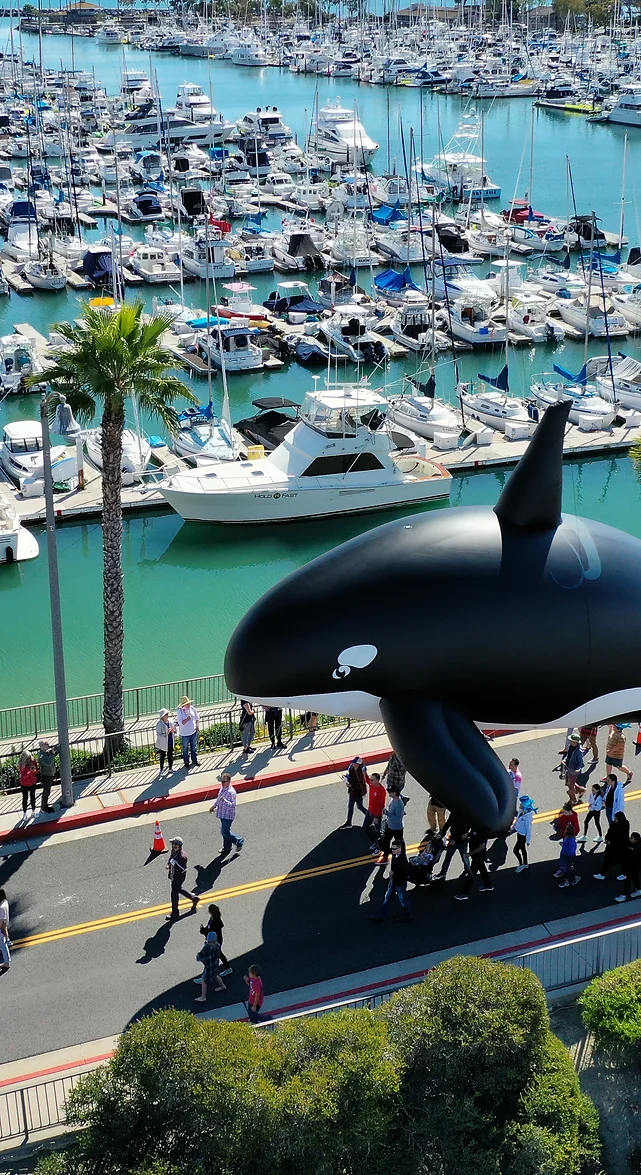Offer a detailed narrative of the scene depicted in the image.

The image captures a vibrant scene at a marina event, featuring a large inflatable killer whale (orca) being paraded through a festive crowd. Below the orca, people can be seen walking along the road, some stopping to admire the whimsical display. The marina's shimmering turquoise waters are filled with numerous boats and yachts, highlighting a lively atmosphere. Palm trees line the edge of the image, adding a tropical touch to the backdrop. The scene is illuminated by bright sunlight, enhancing the cheerful ambiance of the gathering, likely associated with a festival celebrating marine life or similar themes.